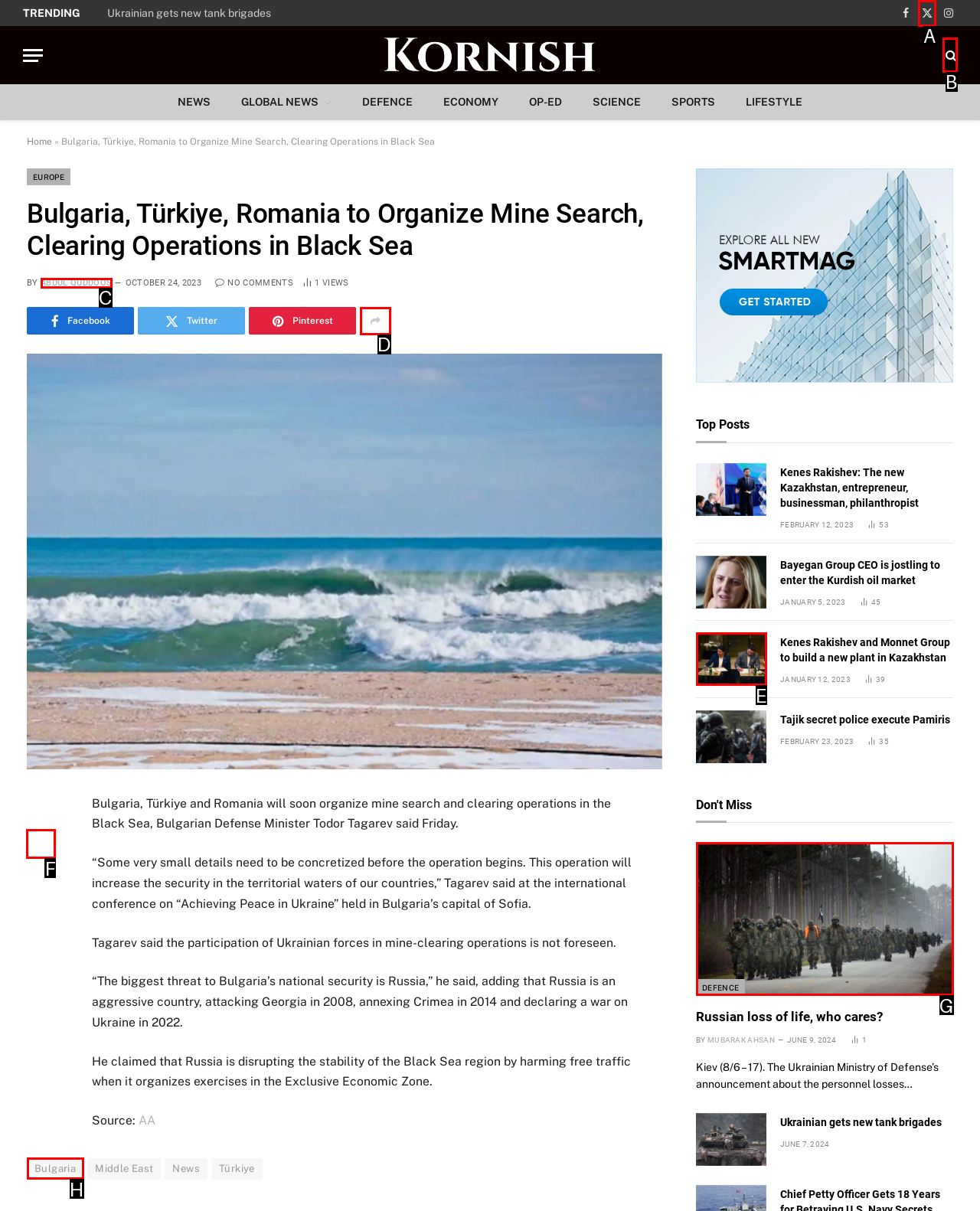To achieve the task: Share the article on Facebook, indicate the letter of the correct choice from the provided options.

F